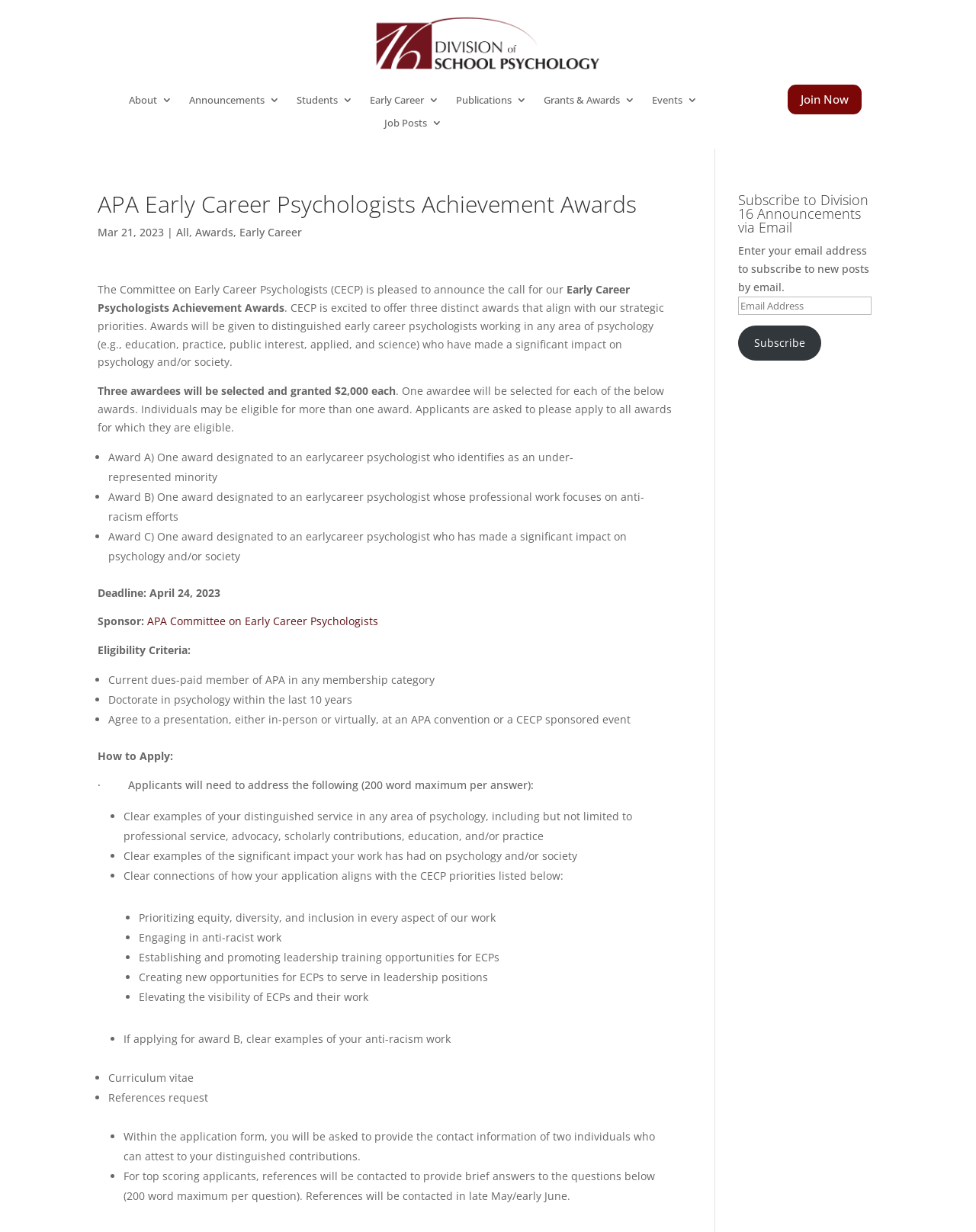Locate the bounding box coordinates of the item that should be clicked to fulfill the instruction: "Learn about 'Fundamentals of algorithms, advantages/disadvantages'".

None